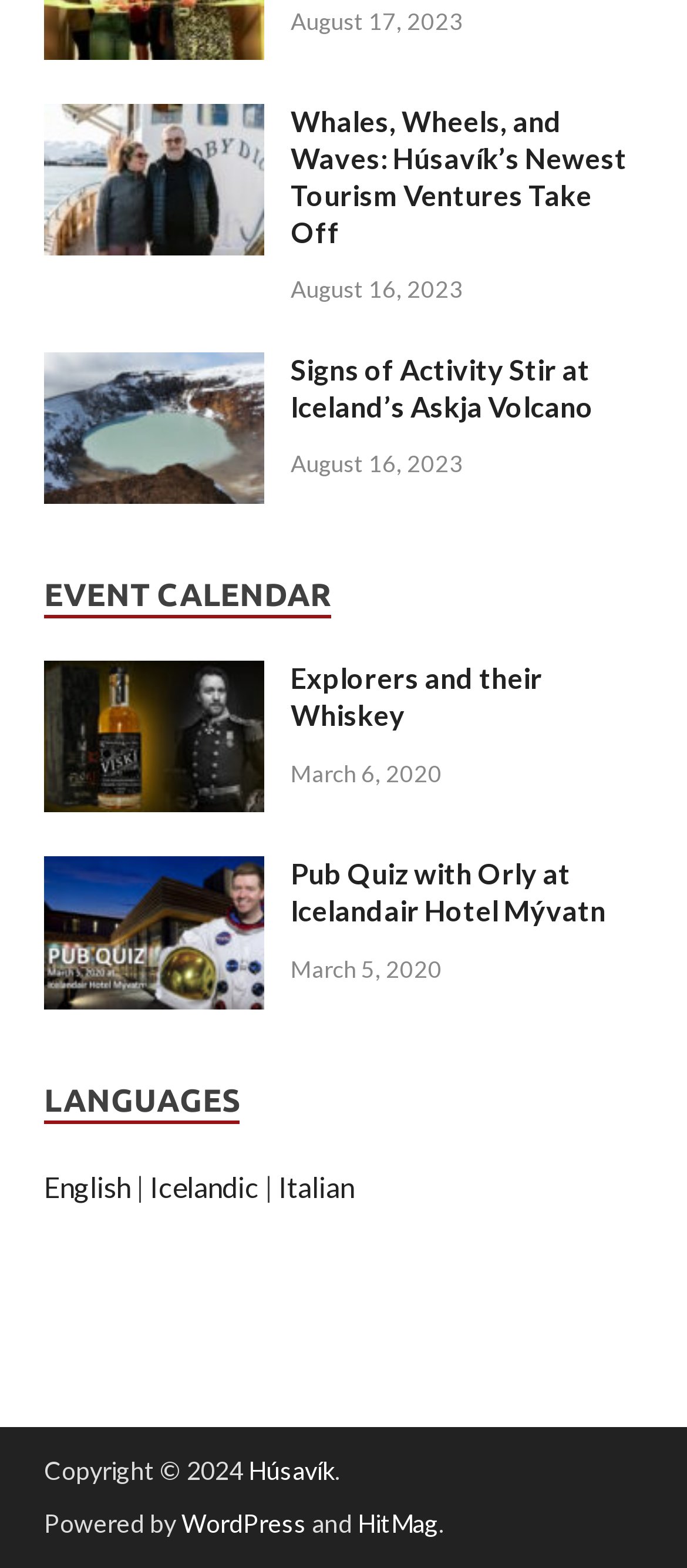Carefully observe the image and respond to the question with a detailed answer:
What is the title of the event on March 6, 2020?

I found the title by looking at the heading element associated with the time element 'March 6, 2020', which is 'Explorers and their Whiskey'.